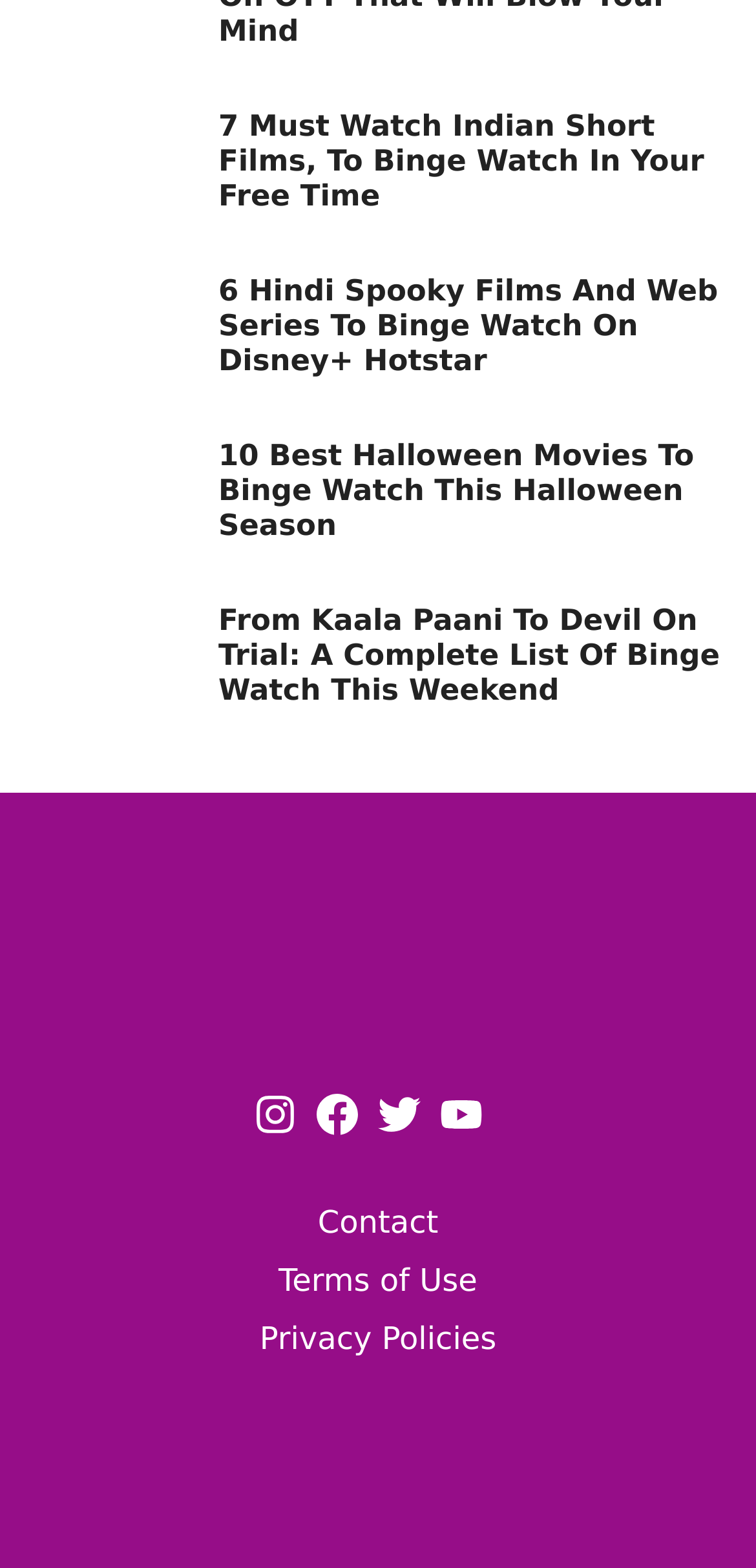What is the topic of the first article?
Please provide a detailed answer to the question.

The first article on the webpage has a link element with the text '7 Must Watch Indian Short Films, To Binge Watch In Your Free Time', which suggests that the topic of the article is Indian short films.